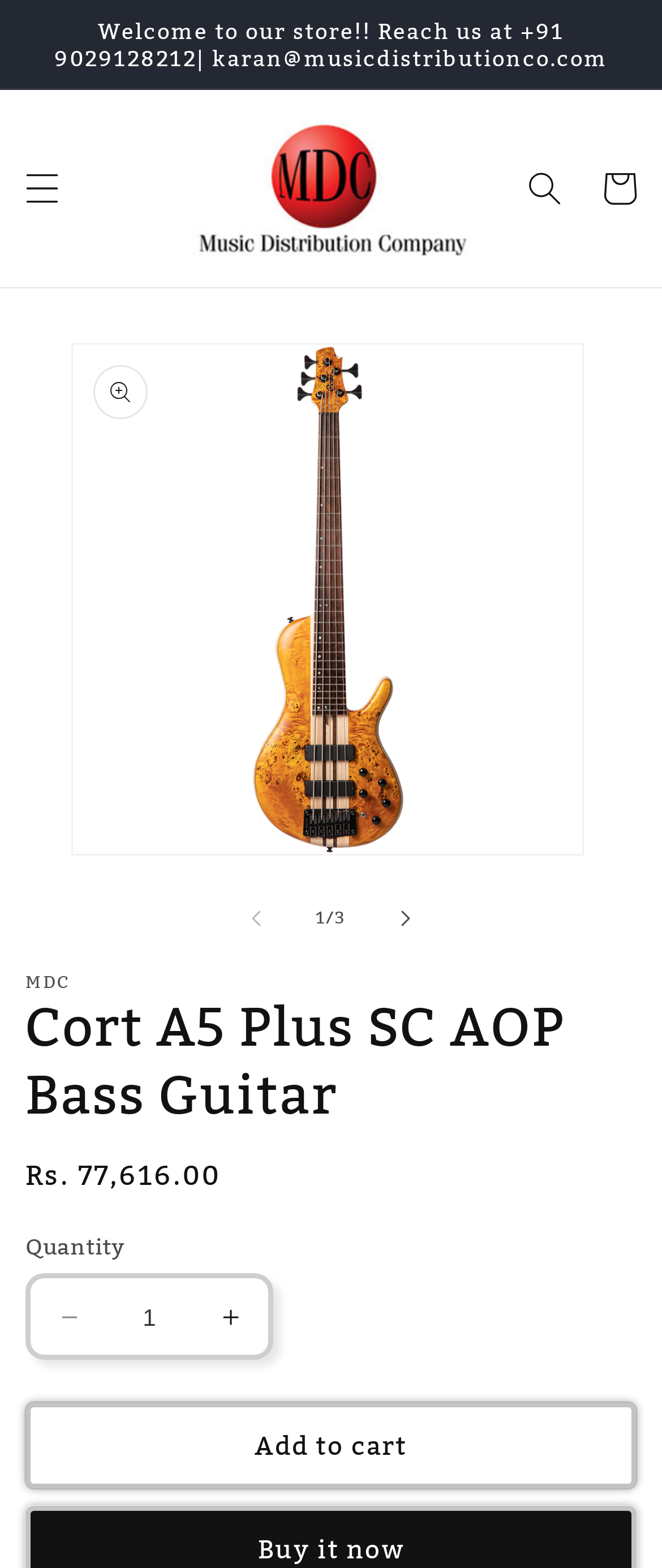Give a one-word or short phrase answer to this question: 
What is the regular price of the bass guitar?

Rs. 77,616.00